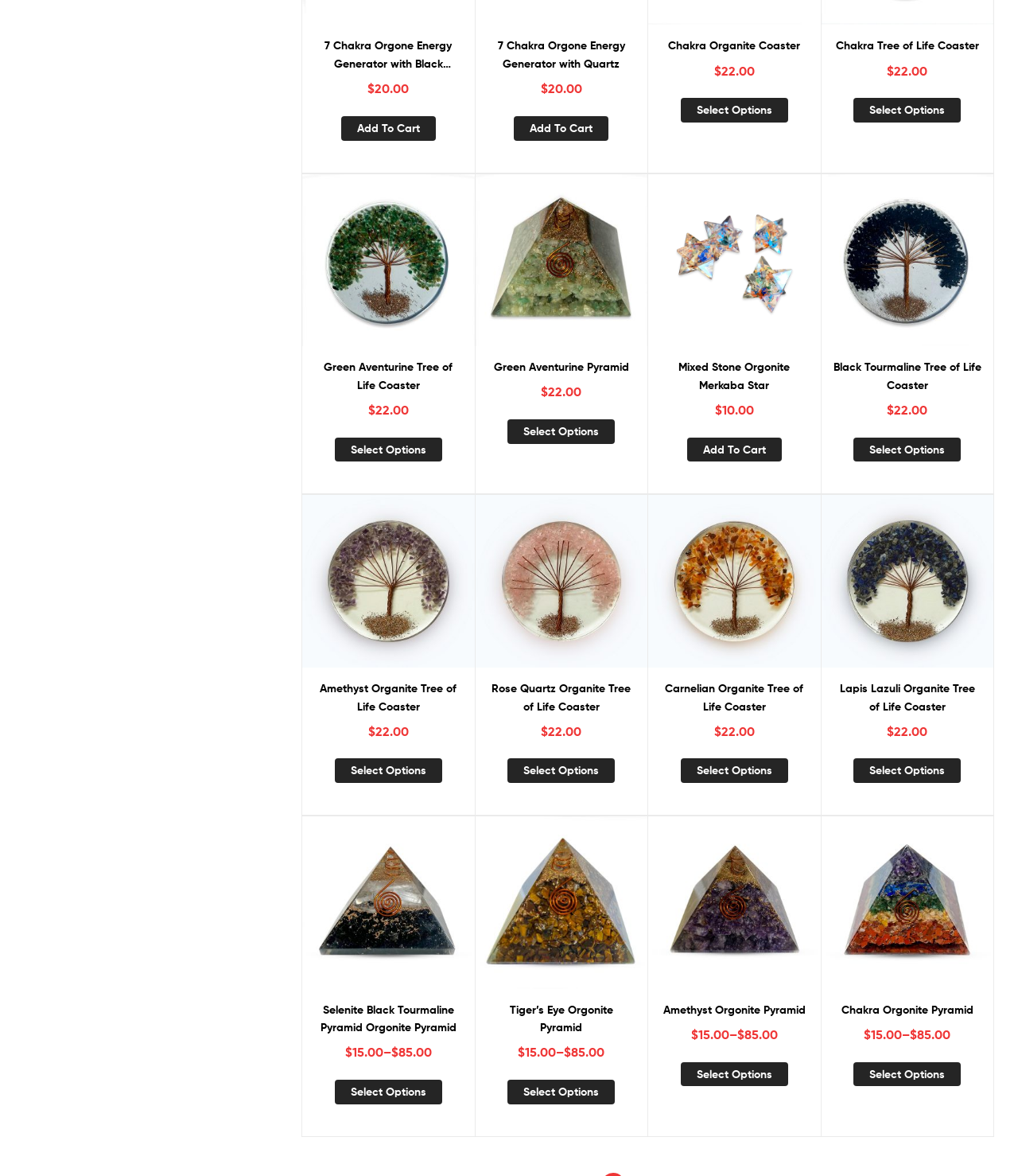How many images are on the webpage?
Look at the image and answer with only one word or phrase.

8